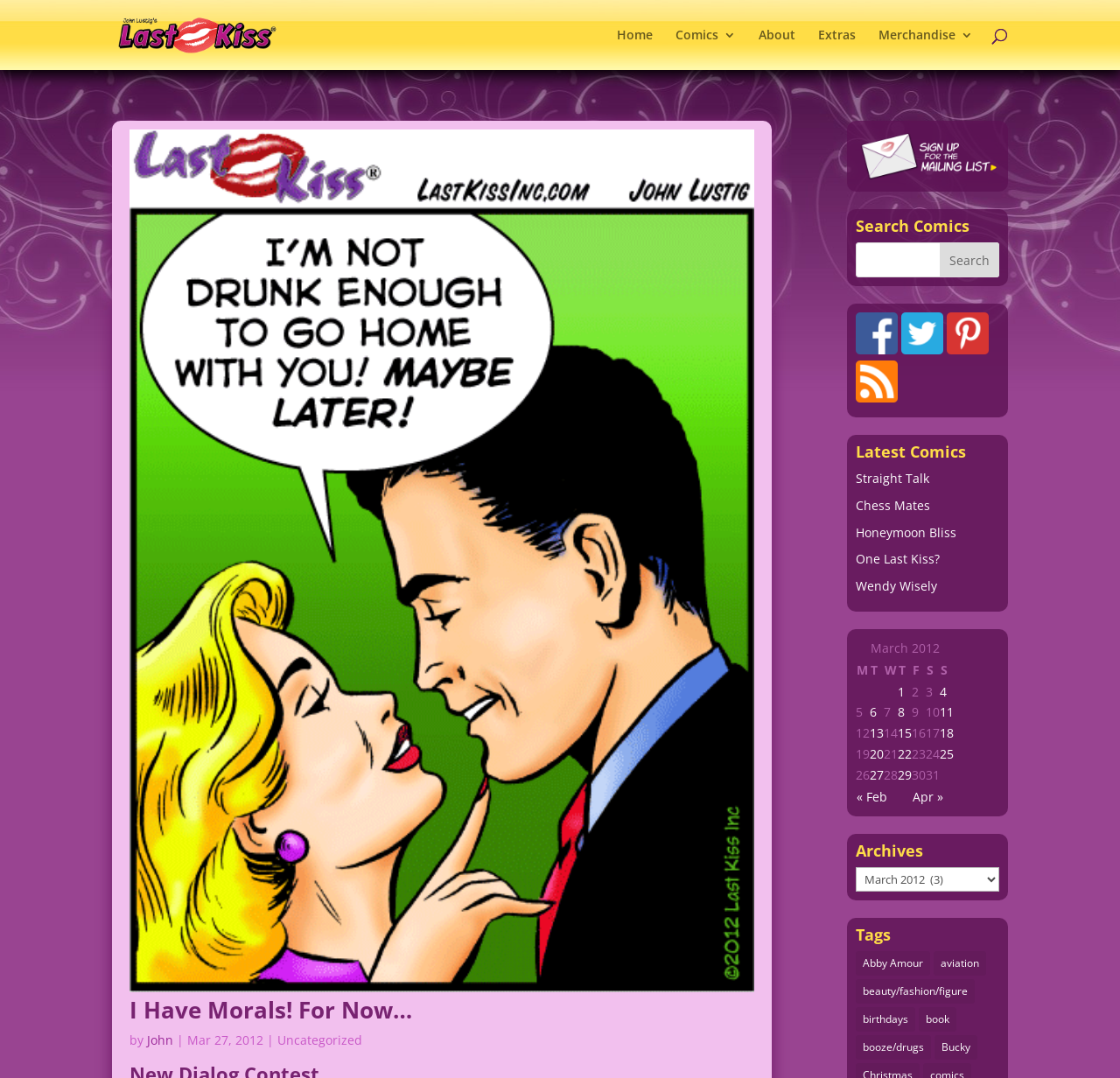Bounding box coordinates are specified in the format (top-left x, top-left y, bottom-right x, bottom-right y). All values are floating point numbers bounded between 0 and 1. Please provide the bounding box coordinate of the region this sentence describes: Talk to an Expert

None